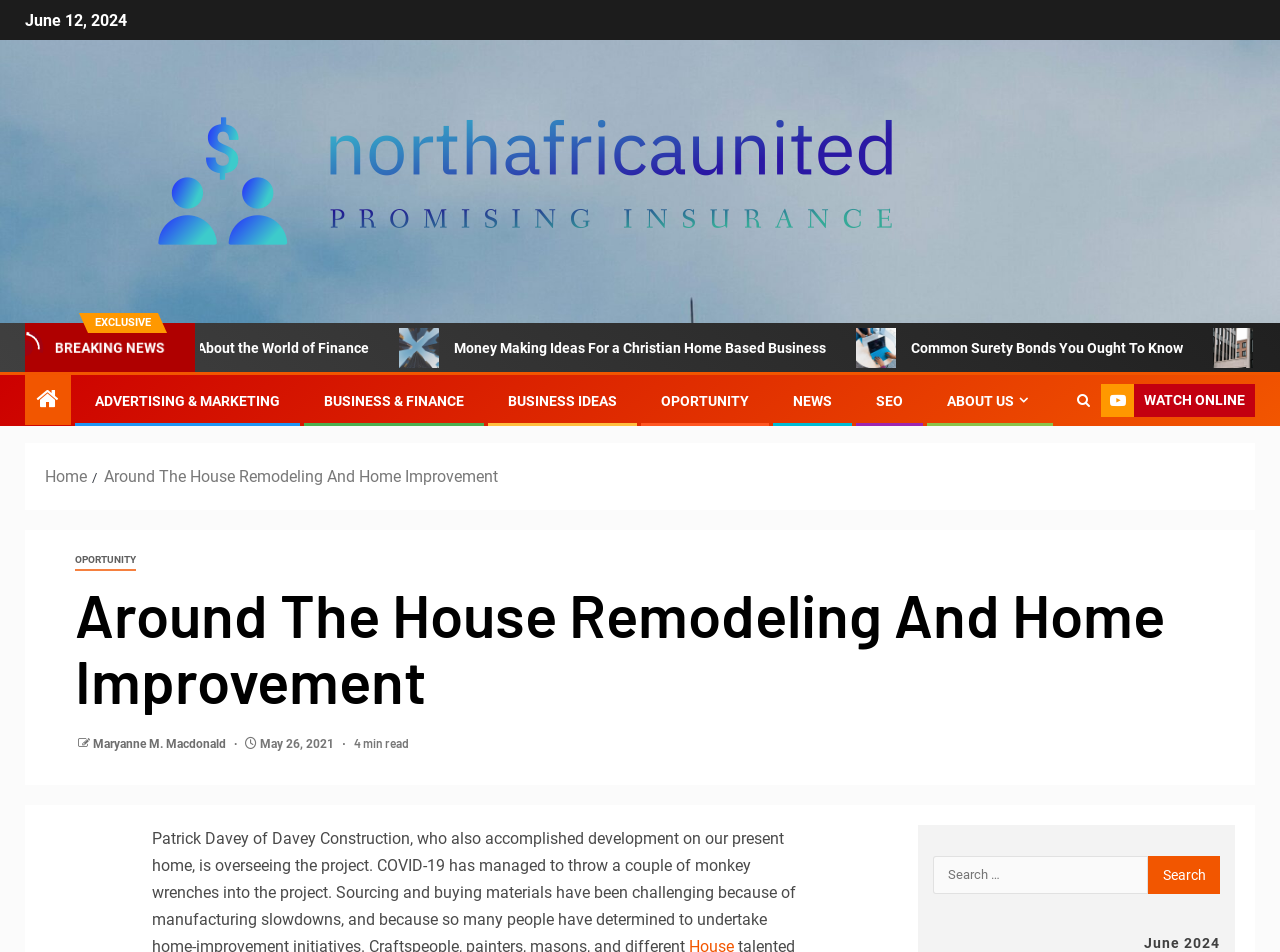Please examine the image and answer the question with a detailed explanation:
What is the date mentioned at the top of the page?

I found the date 'June 12, 2024' at the top of the page, which is a StaticText element with bounding box coordinates [0.02, 0.012, 0.099, 0.031].